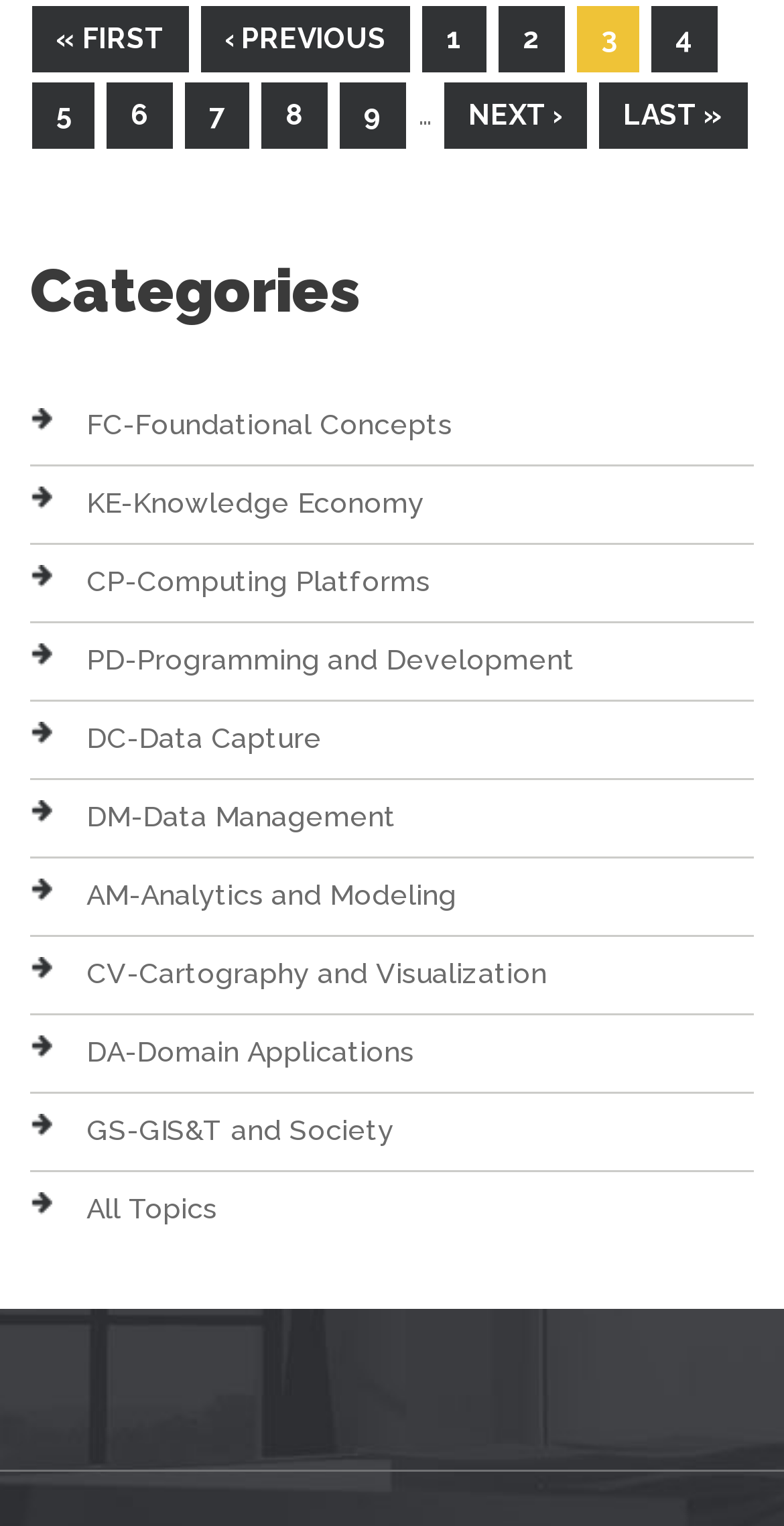Identify and provide the bounding box for the element described by: "5".

[0.041, 0.054, 0.121, 0.097]